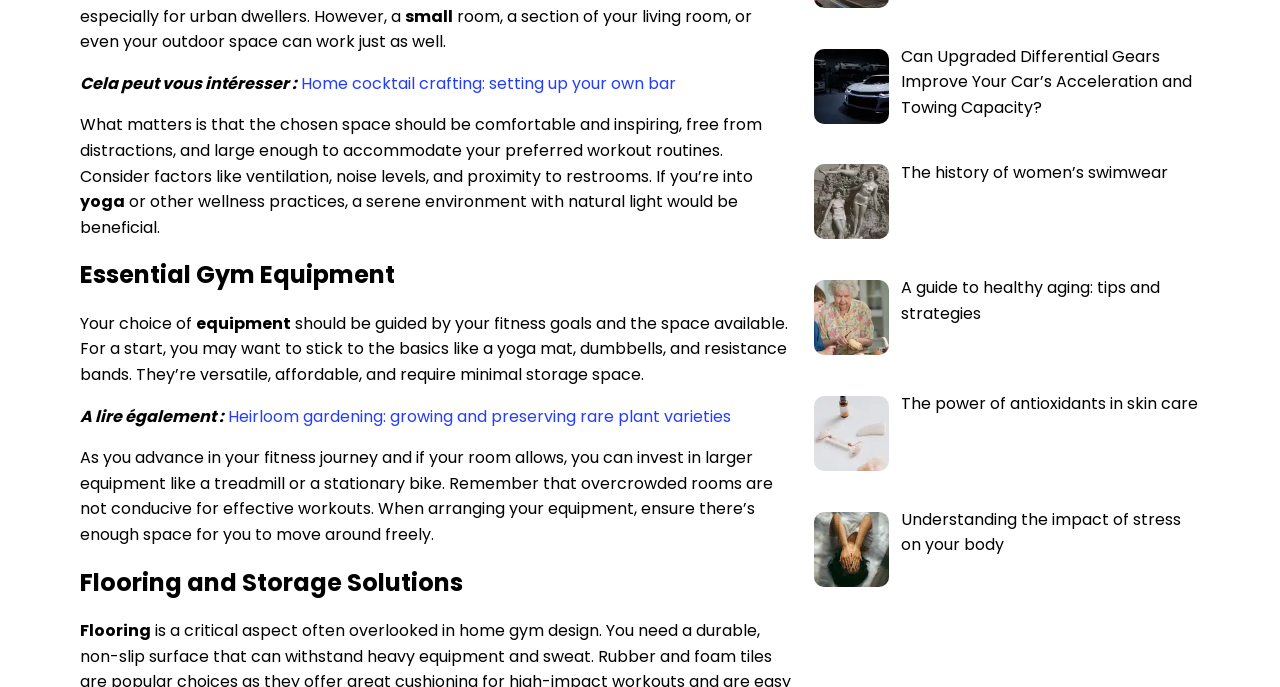What is the purpose of considering ventilation and noise levels?
Based on the visual content, answer with a single word or a brief phrase.

for a comfortable workout space